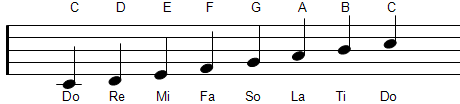Refer to the screenshot and answer the following question in detail:
What is the syllable for the note G in solfège?

According to the image, each note is labeled with its corresponding syllable in solfège, and the note G is labeled as 'Sol'.